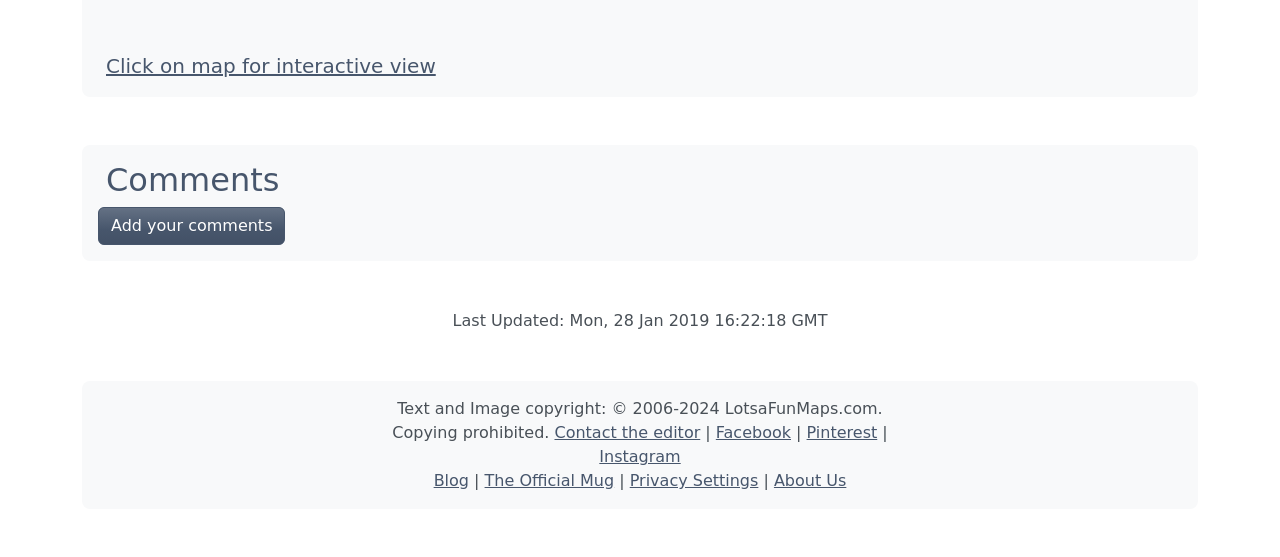Please identify the coordinates of the bounding box for the clickable region that will accomplish this instruction: "Contact the editor".

[0.433, 0.76, 0.547, 0.794]